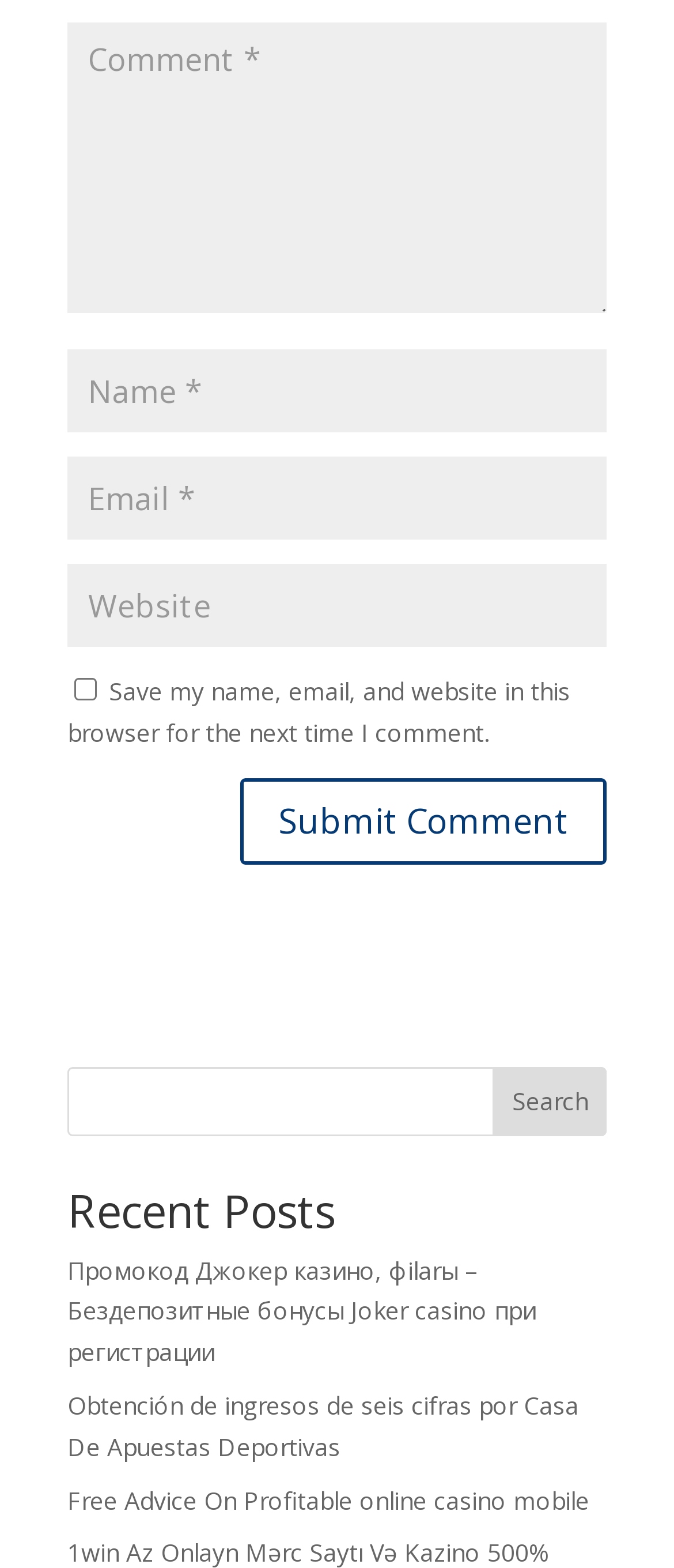Can you provide the bounding box coordinates for the element that should be clicked to implement the instruction: "Type your name"?

[0.1, 0.223, 0.9, 0.276]